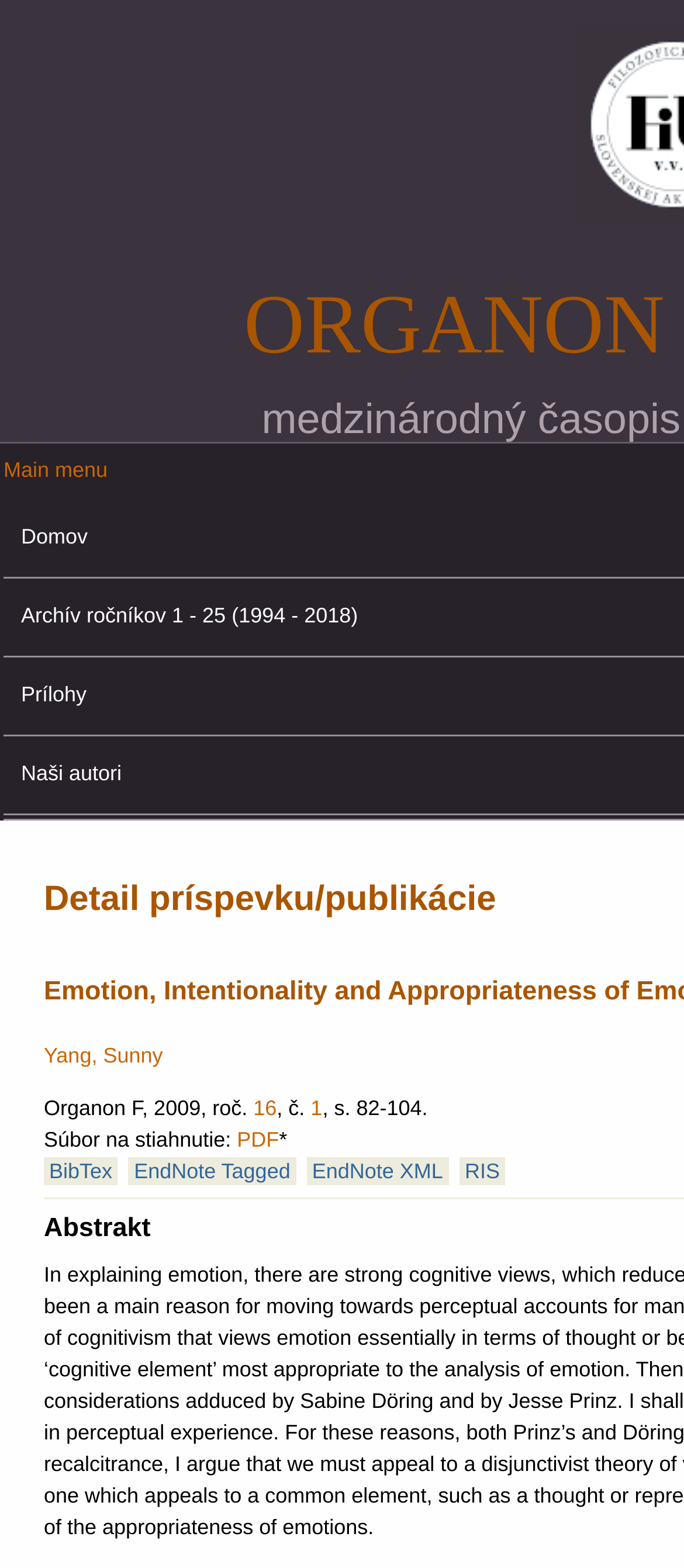What is the page range of the publication?
Refer to the image and provide a one-word or short phrase answer.

82-104